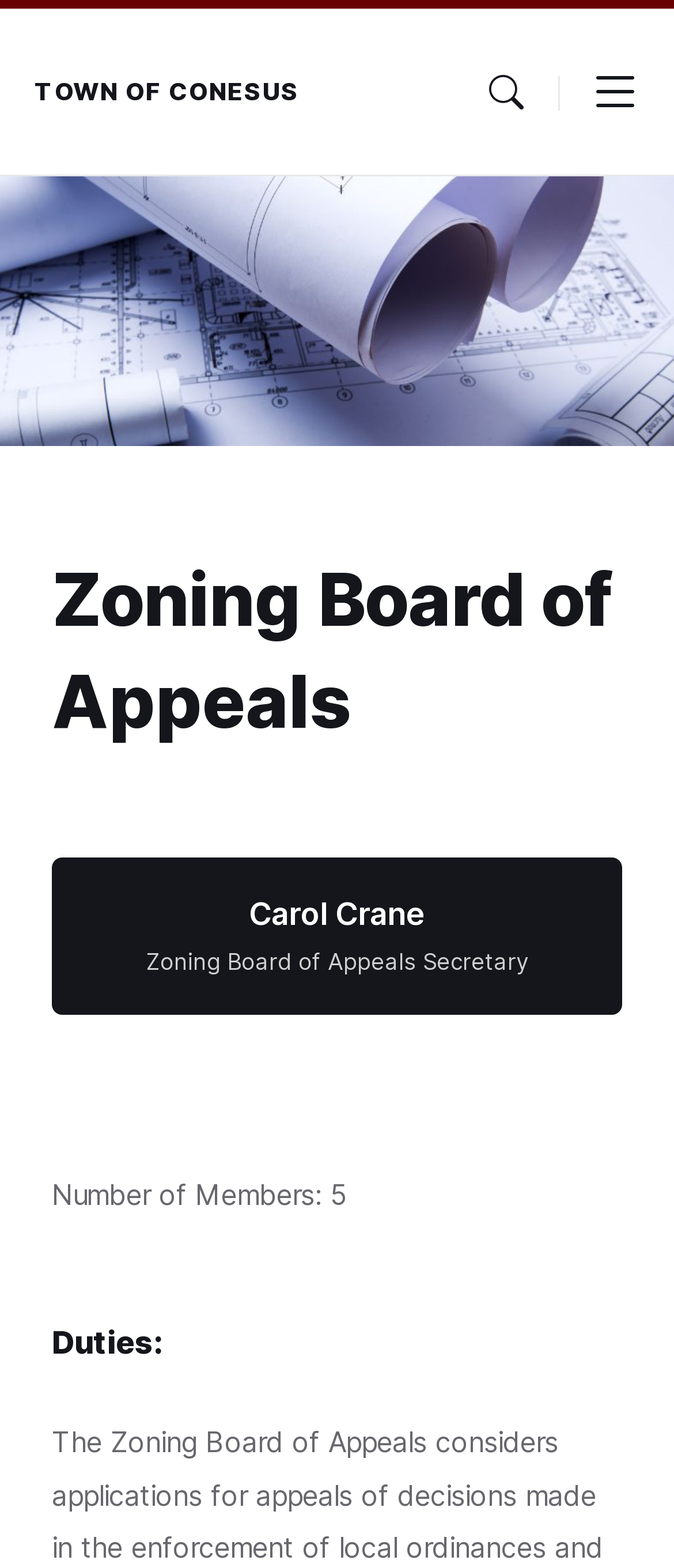Please give a succinct answer to the question in one word or phrase:
What is the title of the section that describes the duties of the Zoning Board of Appeals?

Duties: